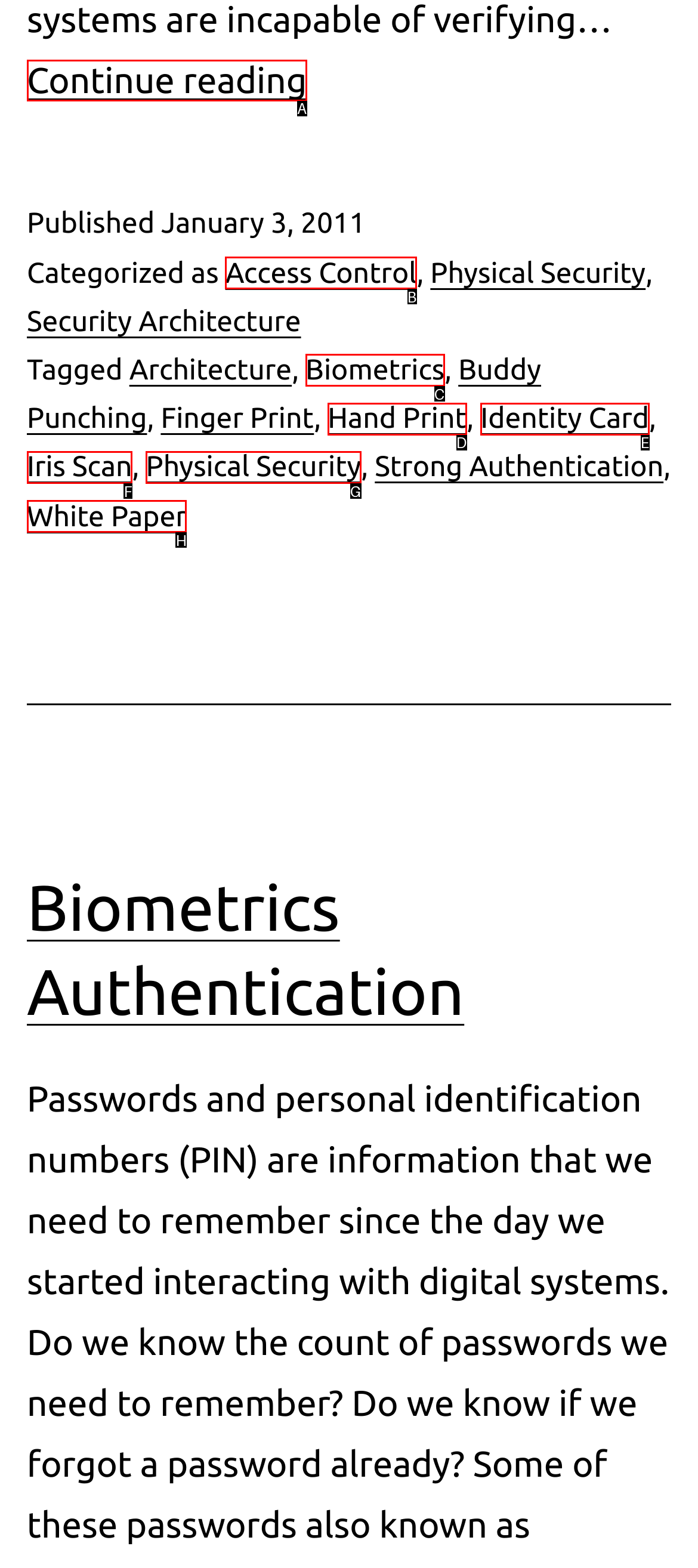Match the description: Biometrics to the appropriate HTML element. Respond with the letter of your selected option.

C